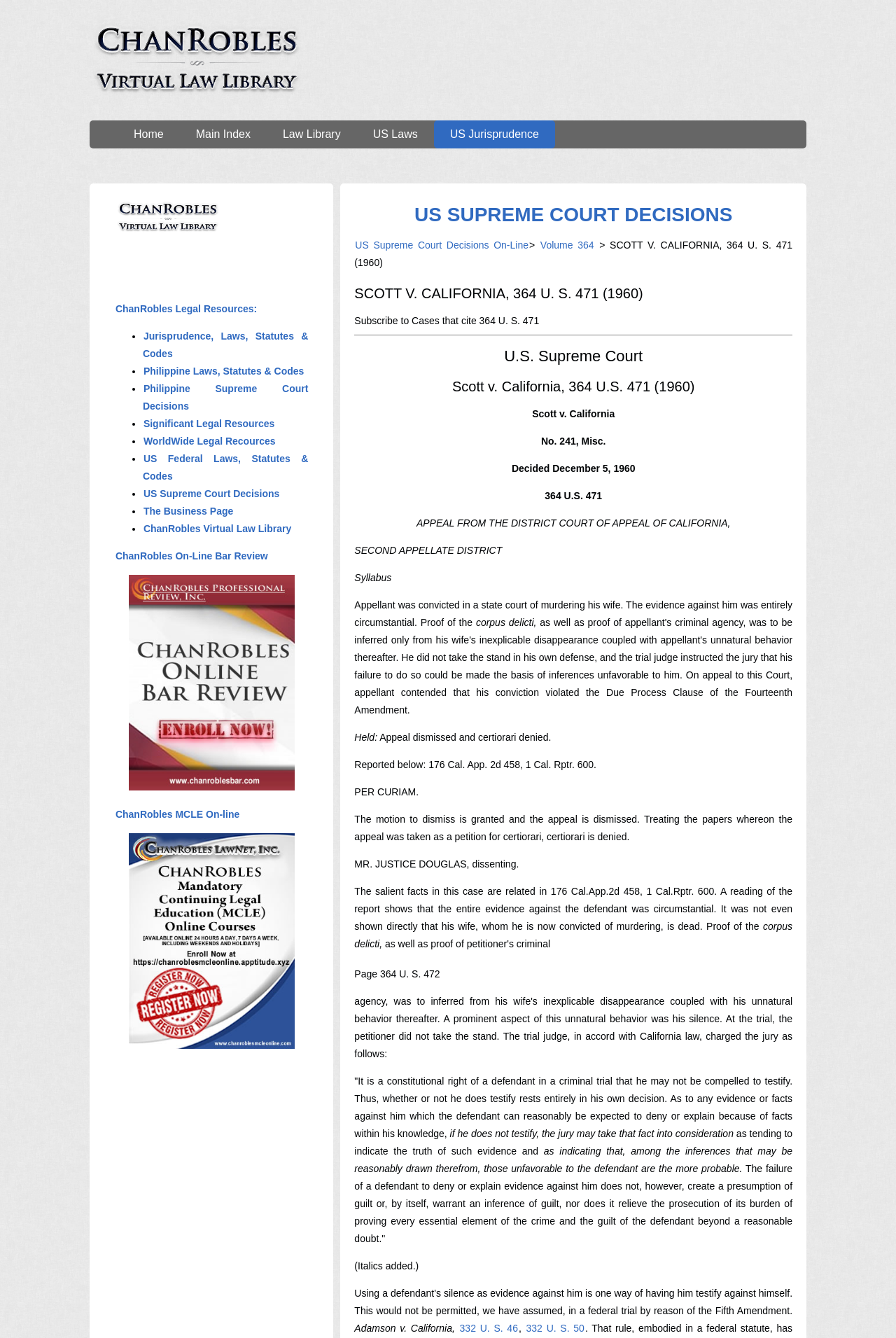Provide a thorough and detailed response to the question by examining the image: 
What is the name of the US Supreme Court case?

The webpage is about a US Supreme Court case, and the name of the case is mentioned in the heading and in the text, which is 'Scott v. California, 364 U. S. 471 (1960)'.